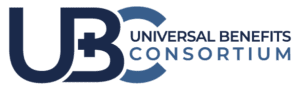What is written below the main letters in the logo?
Please provide a comprehensive answer based on the contents of the image.

Below the main letters 'UBC' in the logo, the full name 'UNIVERSAL BENEFITS CONSORTIUM' is presented in a clear, professional style, providing a clear identification of the organization.